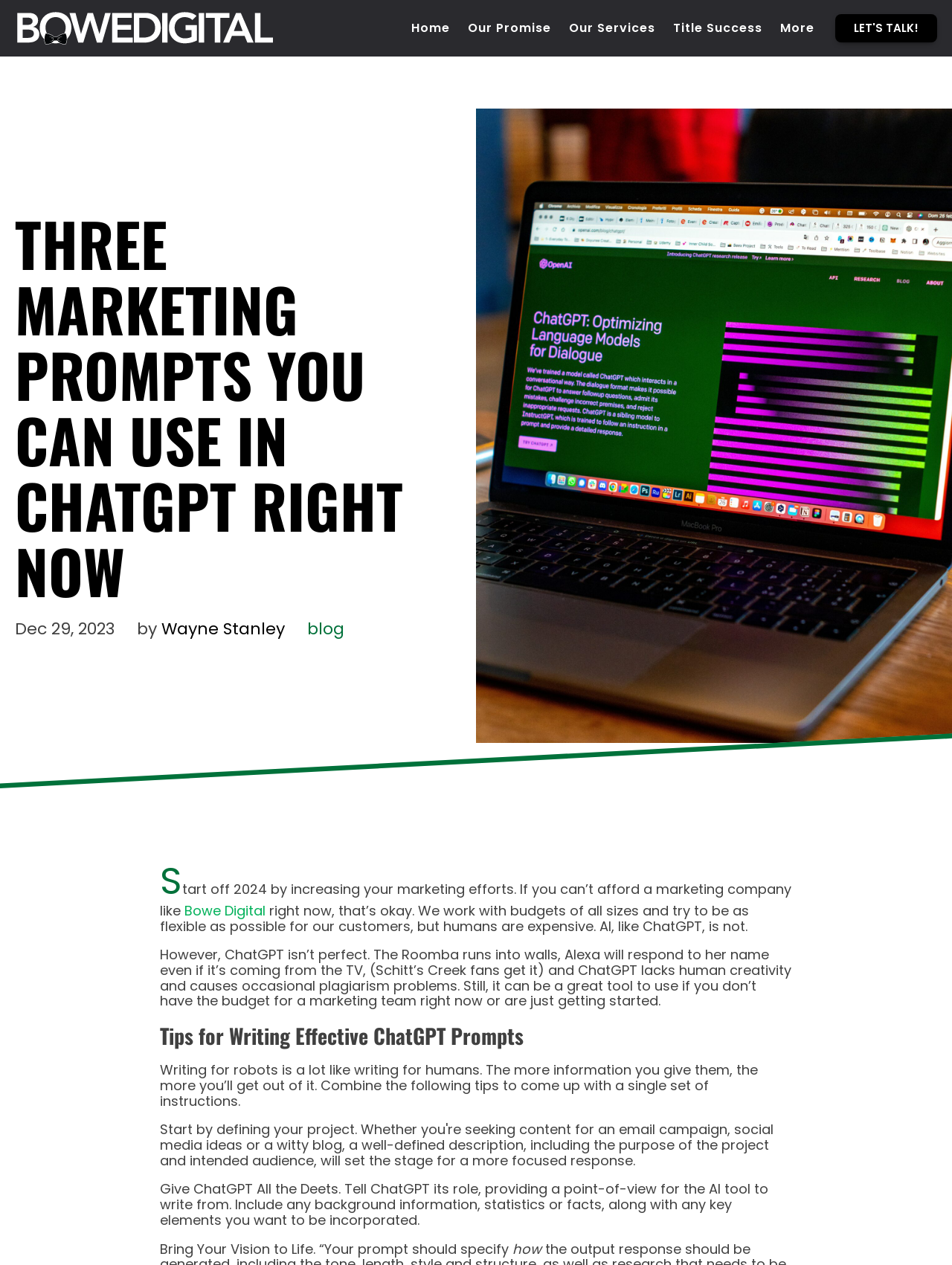Identify and provide the text of the main header on the webpage.

THREE MARKETING PROMPTS YOU CAN USE IN CHATGPT RIGHT NOW